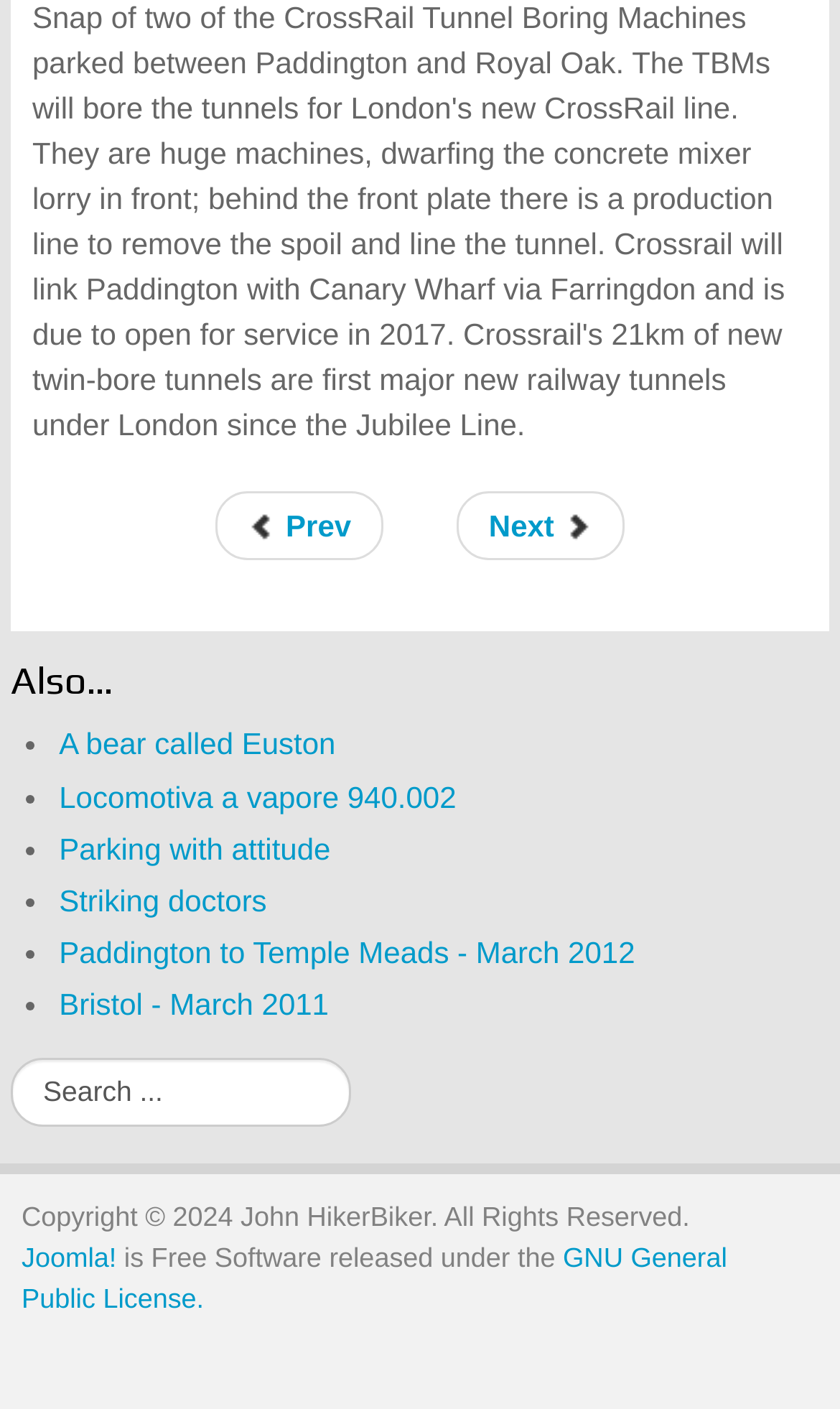What is the purpose of the textbox?
Examine the webpage screenshot and provide an in-depth answer to the question.

The textbox is located at the bottom of the webpage with a bounding box coordinate of [0.013, 0.751, 0.418, 0.8]. The placeholder text is 'Search...', which suggests that the purpose of the textbox is for users to search for something.